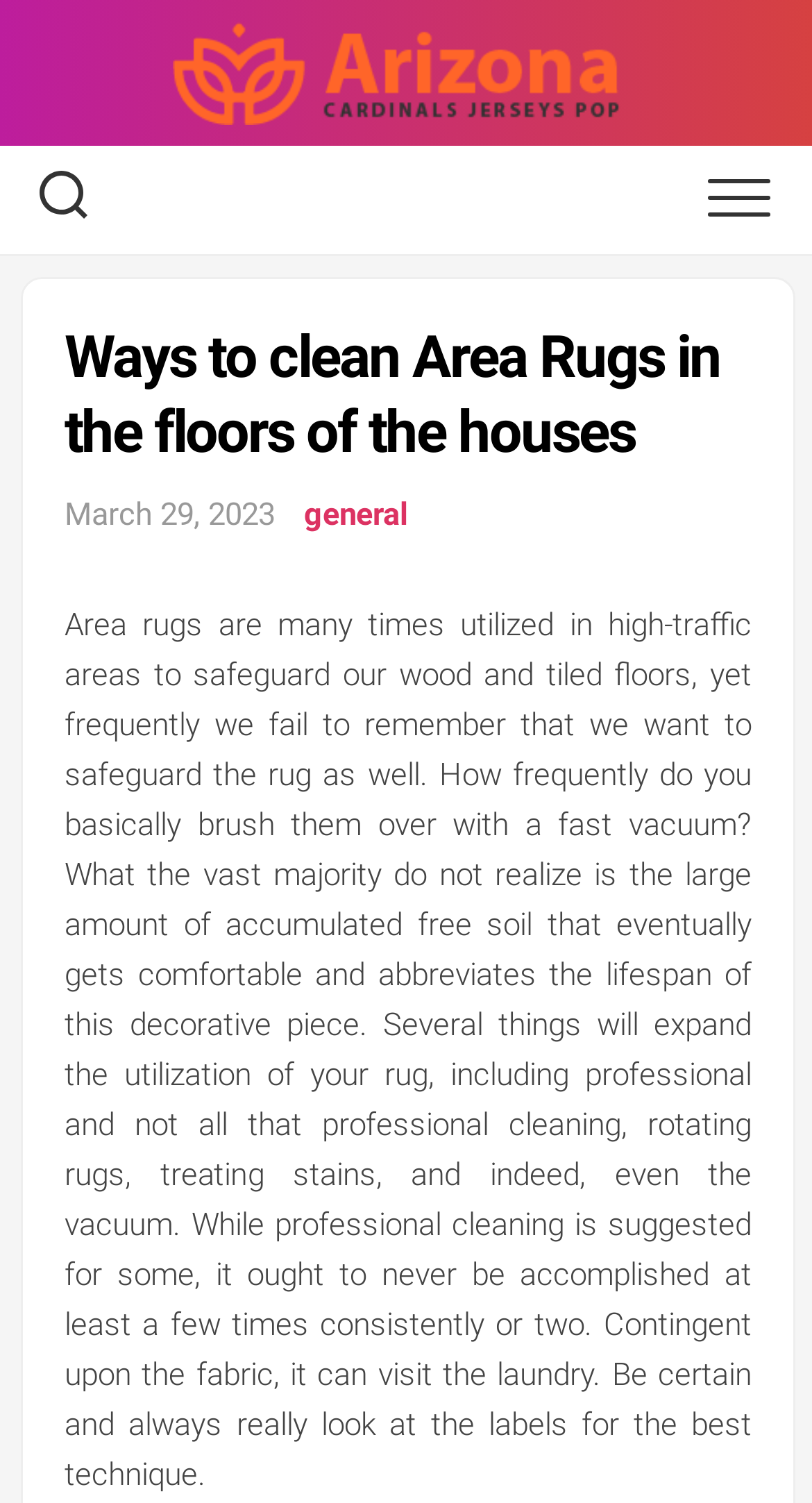Answer the following in one word or a short phrase: 
What is the purpose of area rugs?

Safeguard wood and tiled floors